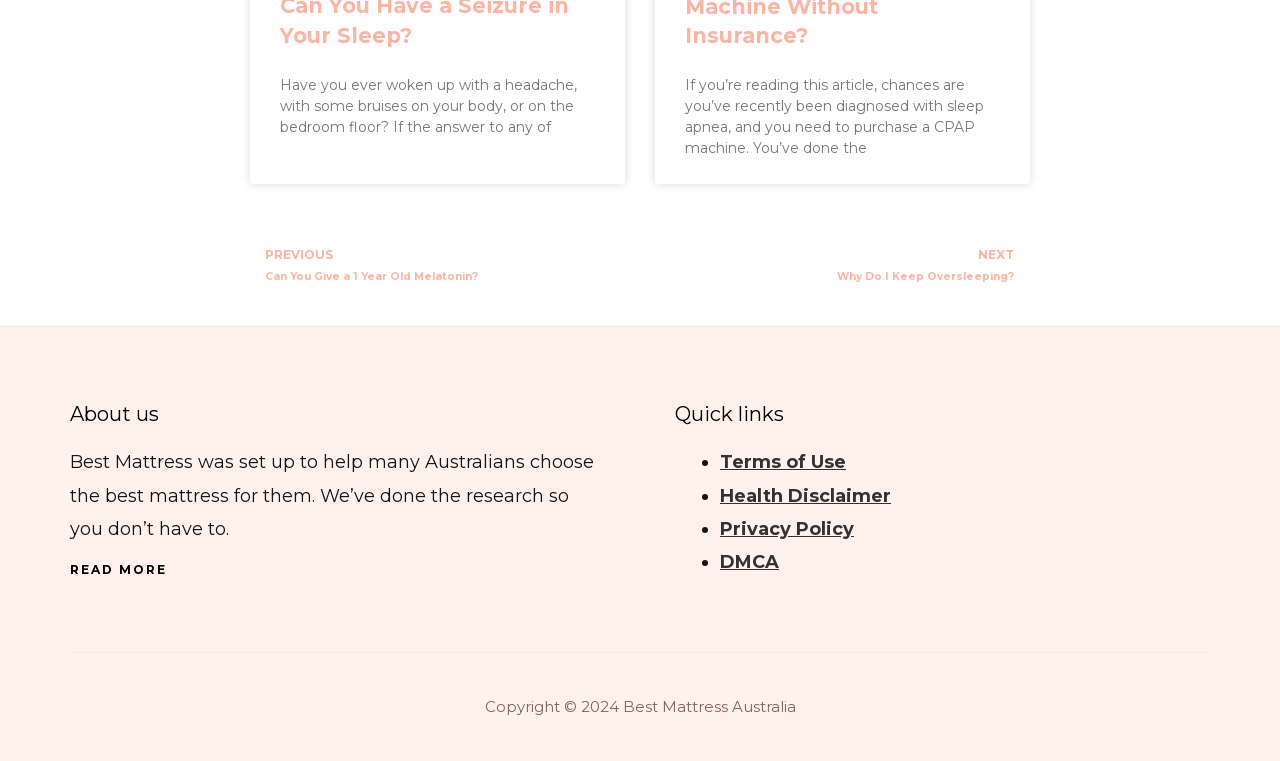Use a single word or phrase to respond to the question:
What is the relationship between the current article and the previous article?

Sequential